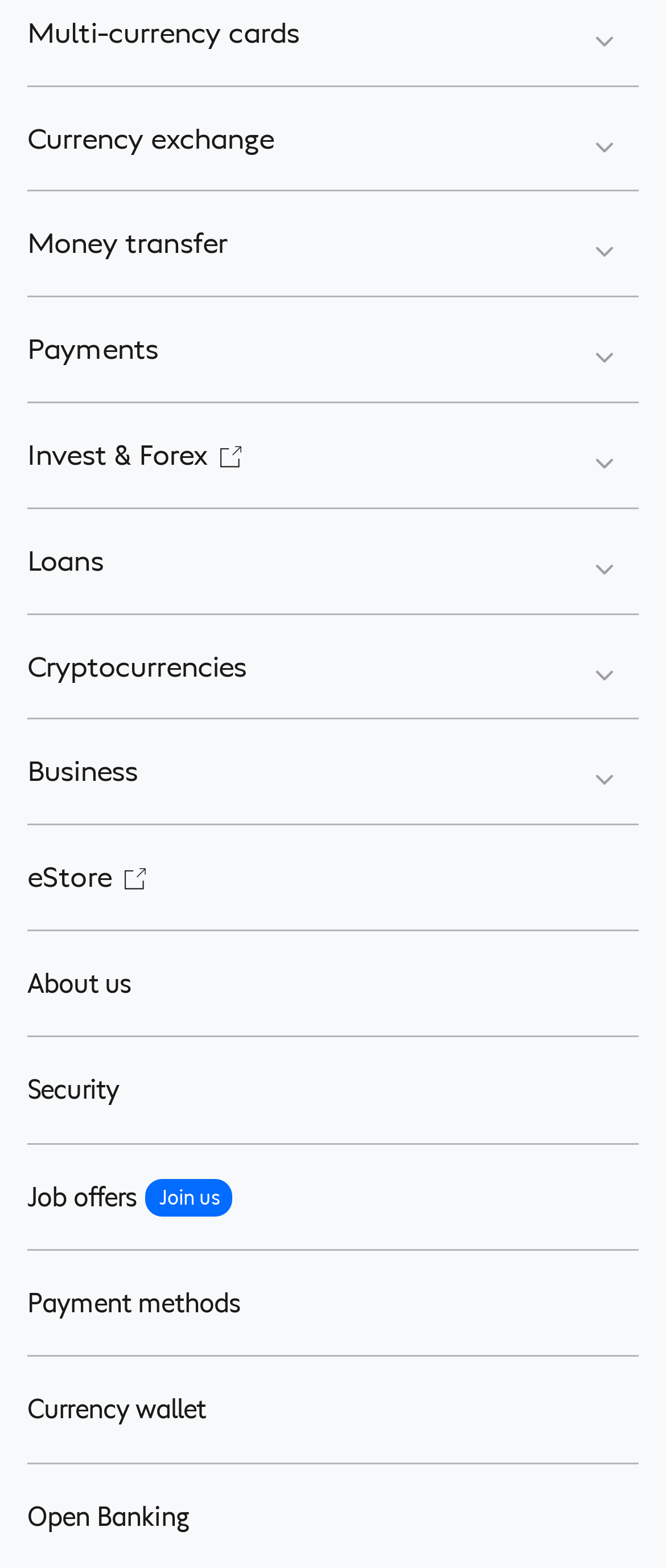How many links are there at the bottom of the webpage?
Give a one-word or short phrase answer based on the image.

5